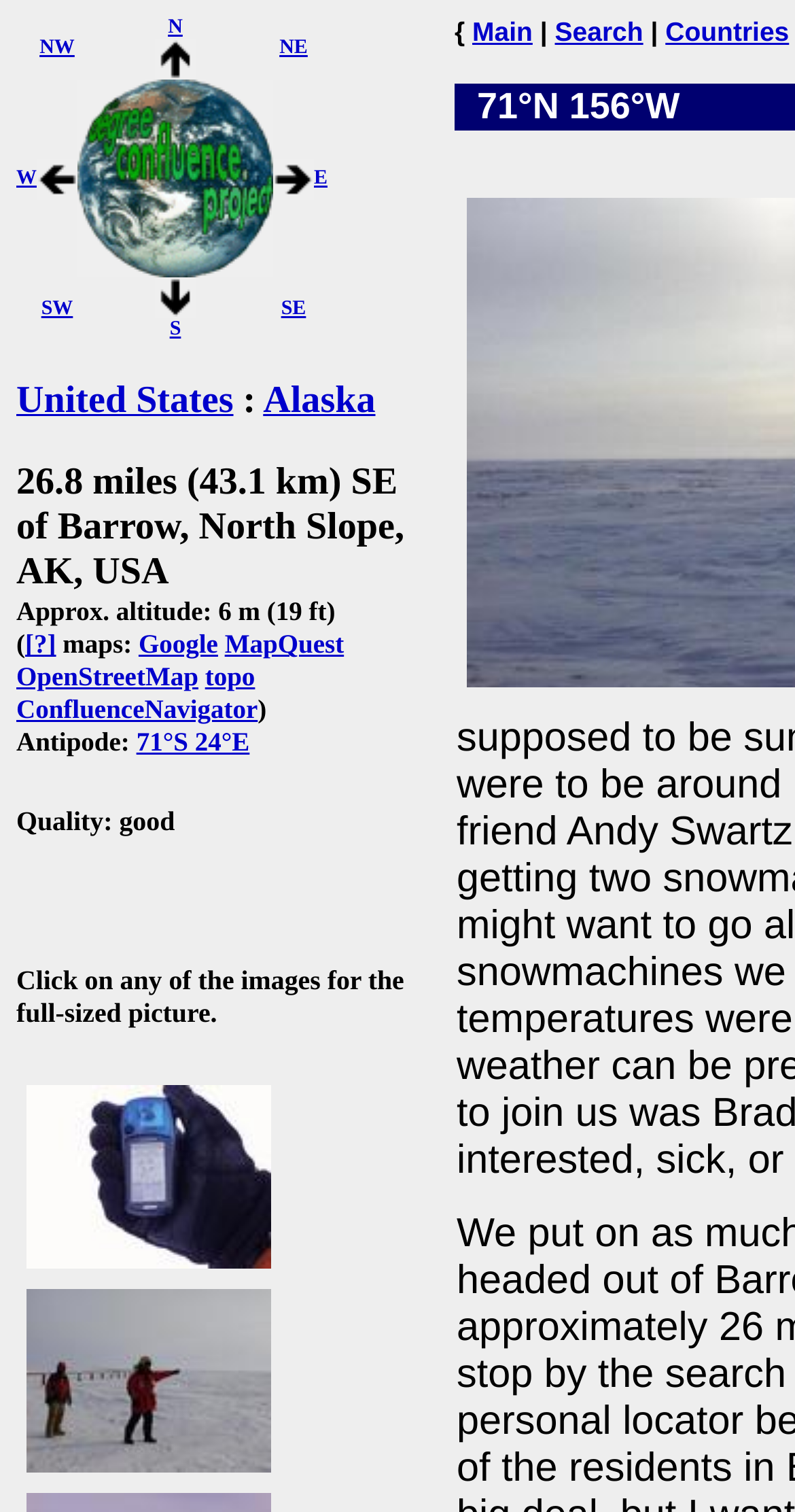Locate the bounding box coordinates of the clickable region necessary to complete the following instruction: "Open the Google map". Provide the coordinates in the format of four float numbers between 0 and 1, i.e., [left, top, right, bottom].

[0.174, 0.416, 0.274, 0.436]